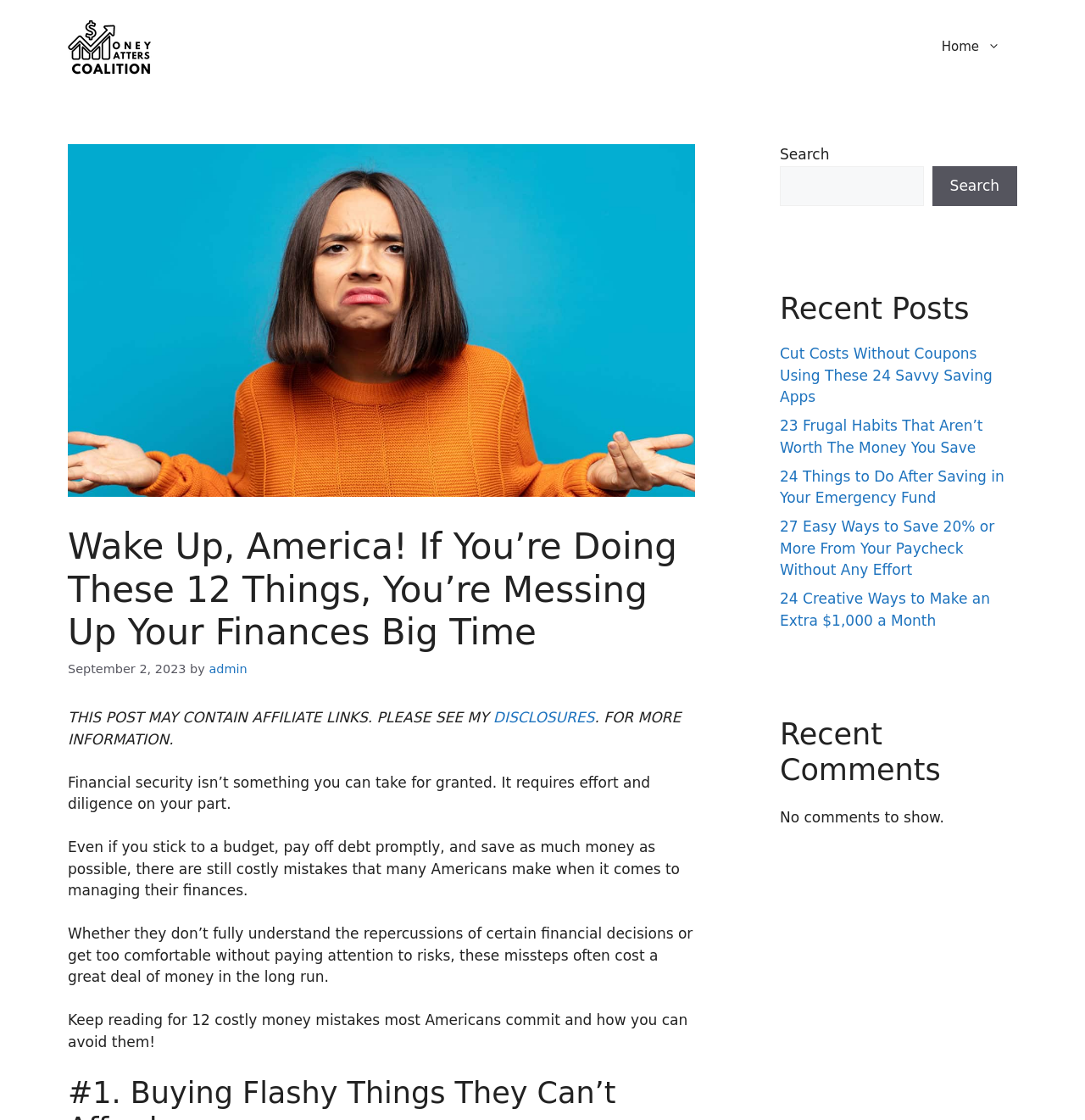Using the information shown in the image, answer the question with as much detail as possible: What is the purpose of the search box?

The search box is located in the complementary section and has a static text 'Search' next to it, indicating that its purpose is to allow users to search the website.